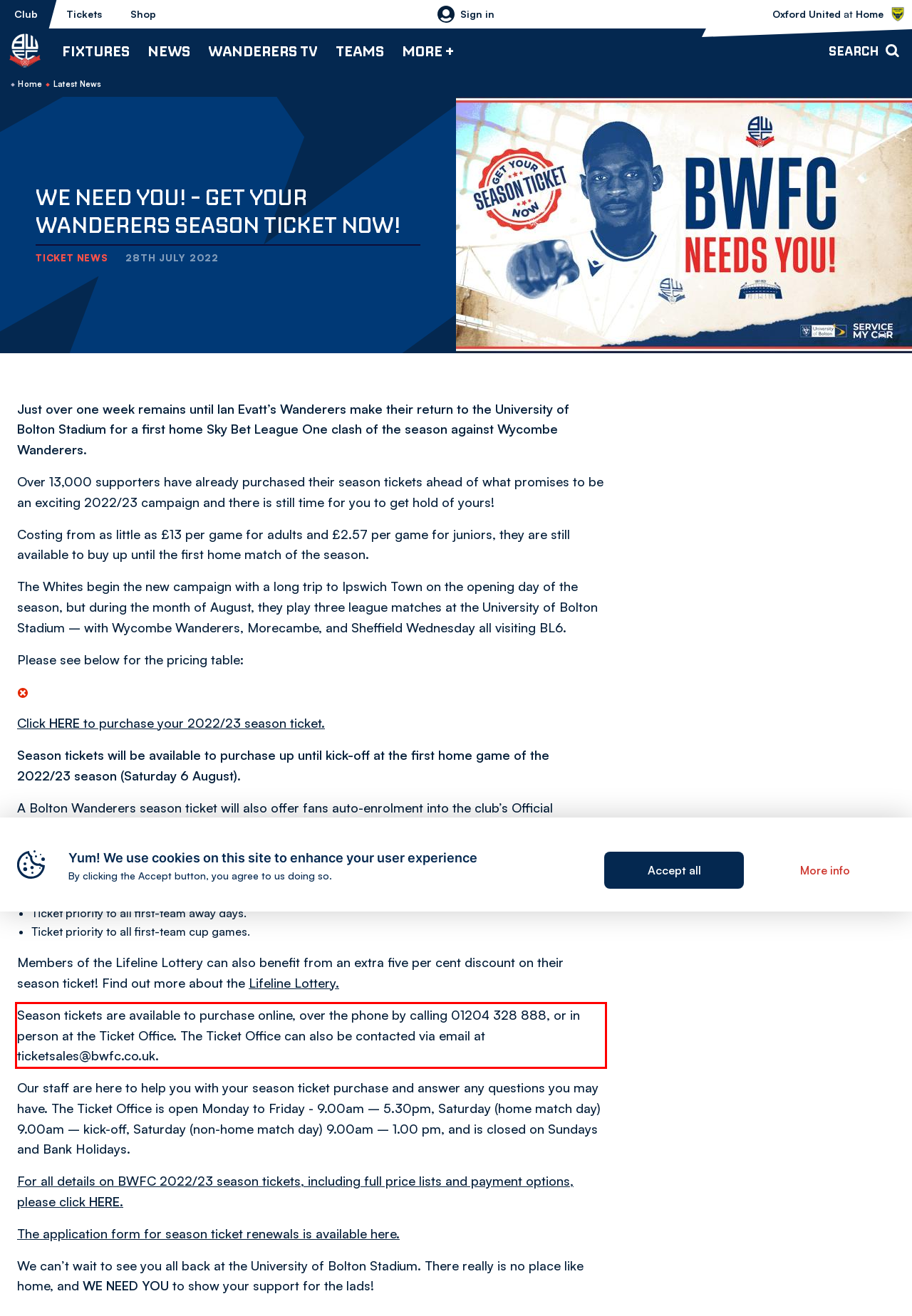View the screenshot of the webpage and identify the UI element surrounded by a red bounding box. Extract the text contained within this red bounding box.

Season tickets are available to purchase online, over the phone by calling 01204 328 888, or in person at the Ticket Office. The Ticket Office can also be contacted via email at ticketsales@bwfc.co.uk.